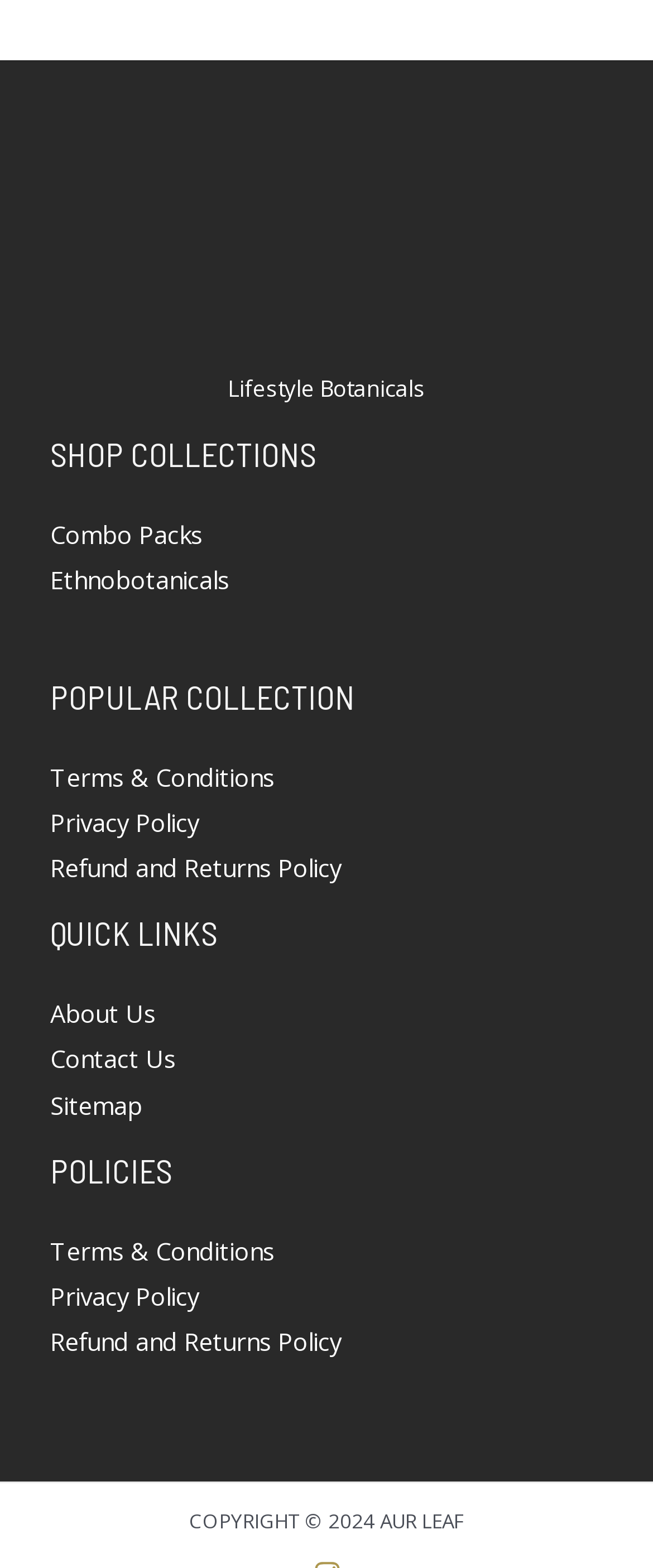Locate and provide the bounding box coordinates for the HTML element that matches this description: "Contact Us".

[0.077, 0.665, 0.269, 0.686]